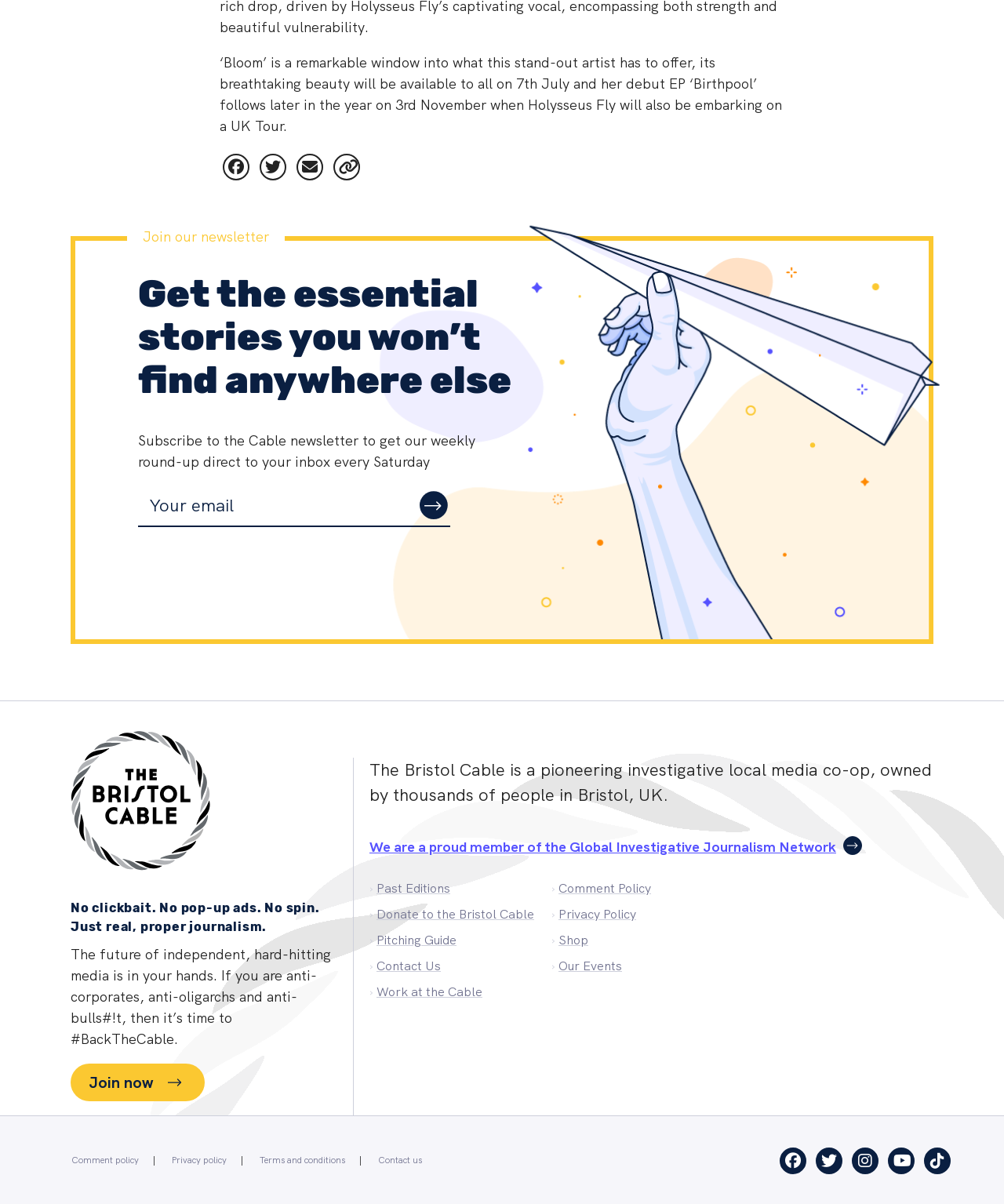What is the position of the image with respect to the heading?
By examining the image, provide a one-word or phrase answer.

Below